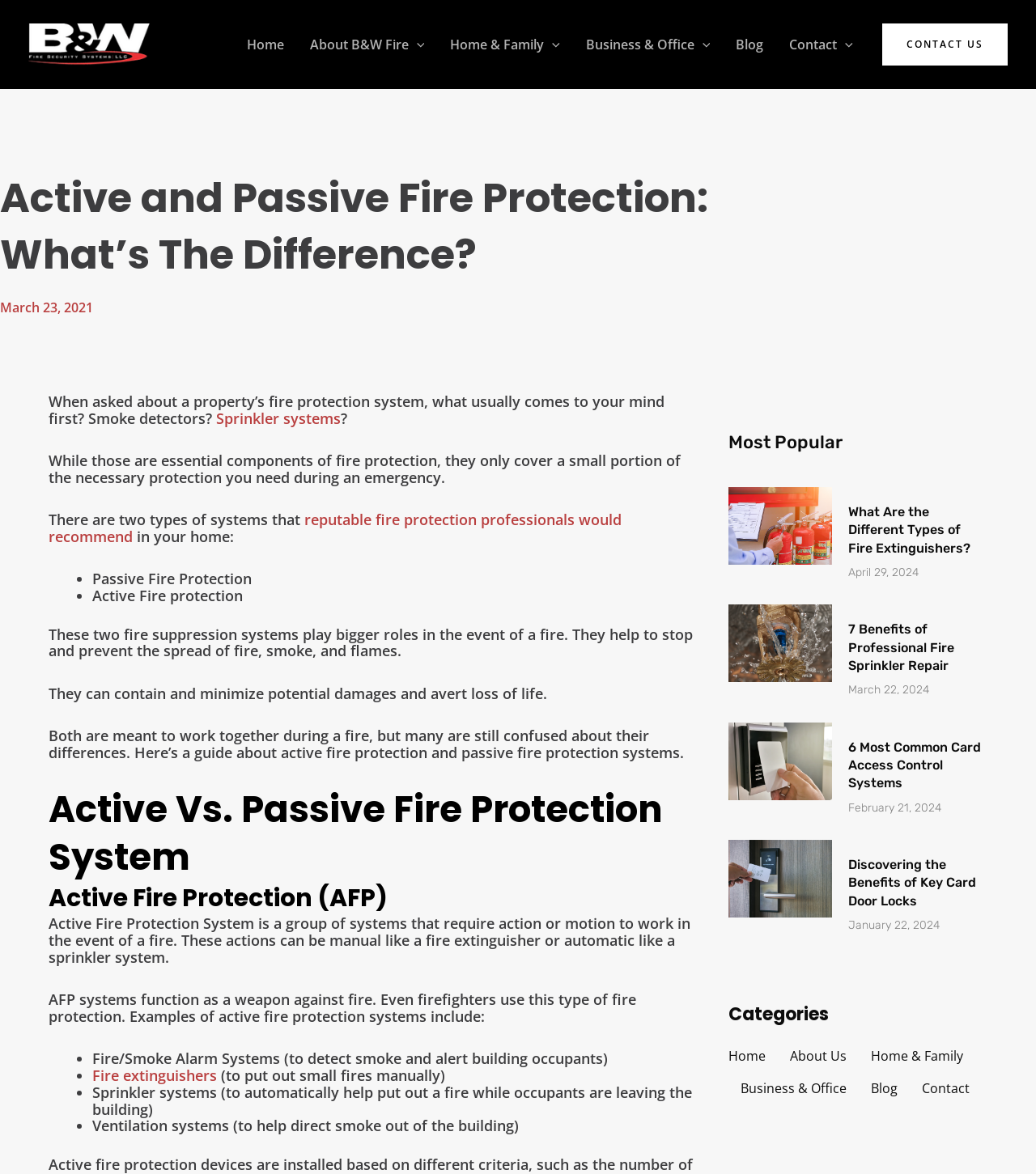Calculate the bounding box coordinates of the UI element given the description: "aria-label="B&W Fire Security"".

[0.027, 0.029, 0.145, 0.044]